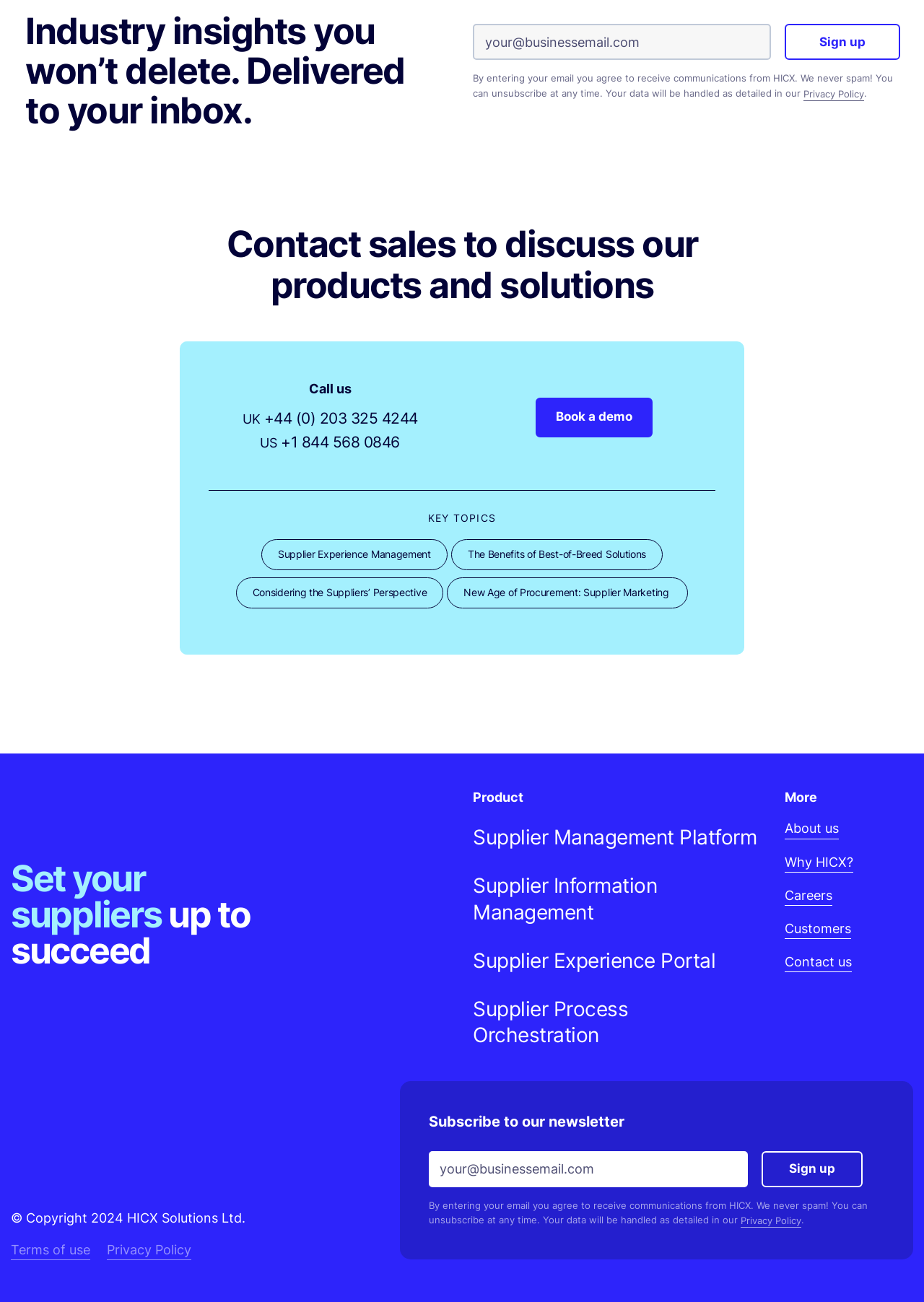Please analyze the image and give a detailed answer to the question:
What is the name of the company's supplier management platform?

The company's supplier management platform is listed under the 'Product' heading, along with other products such as Supplier Information Management and Supplier Experience Portal.